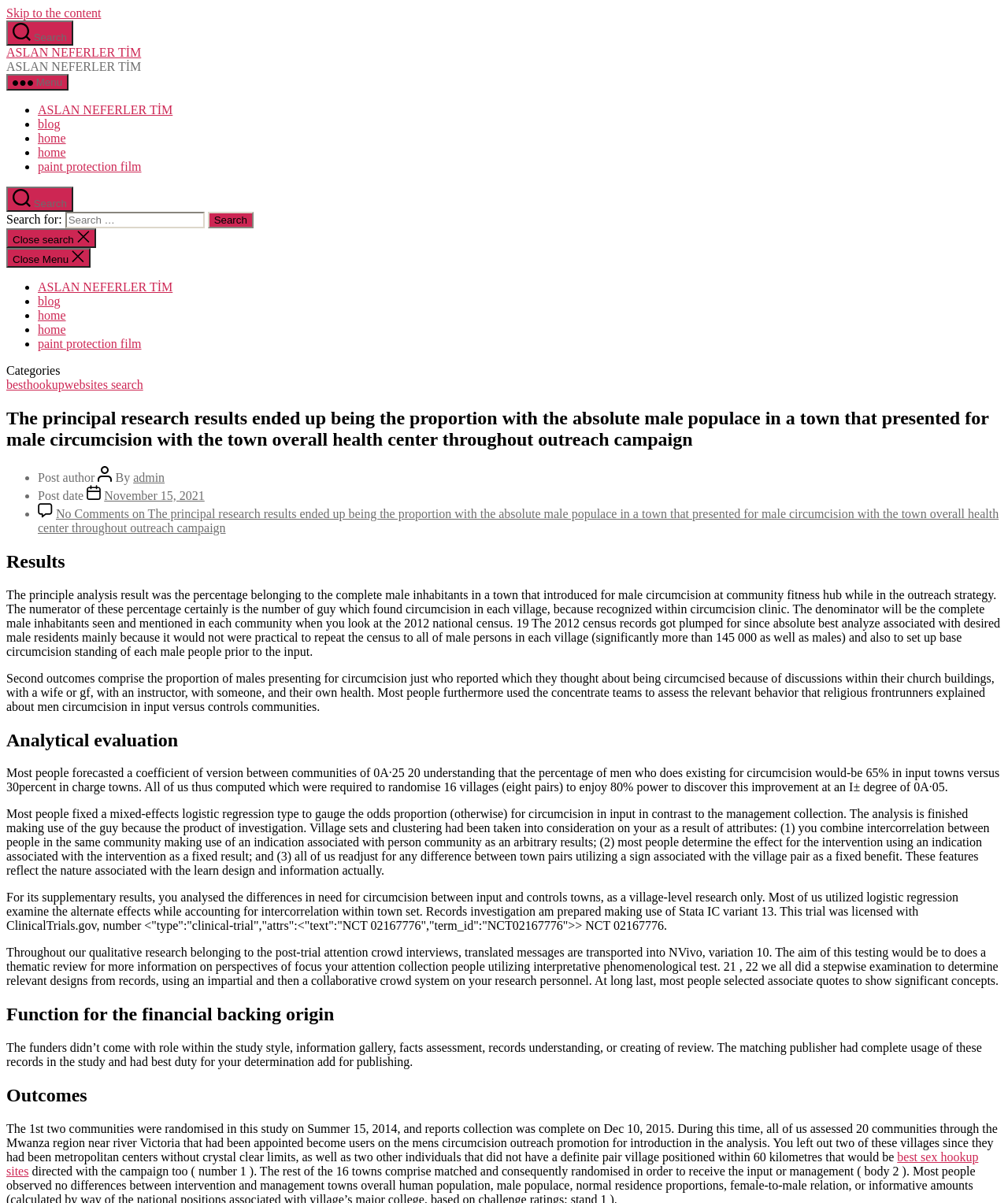Identify the bounding box of the HTML element described here: "Close Menu". Provide the coordinates as four float numbers between 0 and 1: [left, top, right, bottom].

[0.006, 0.206, 0.09, 0.223]